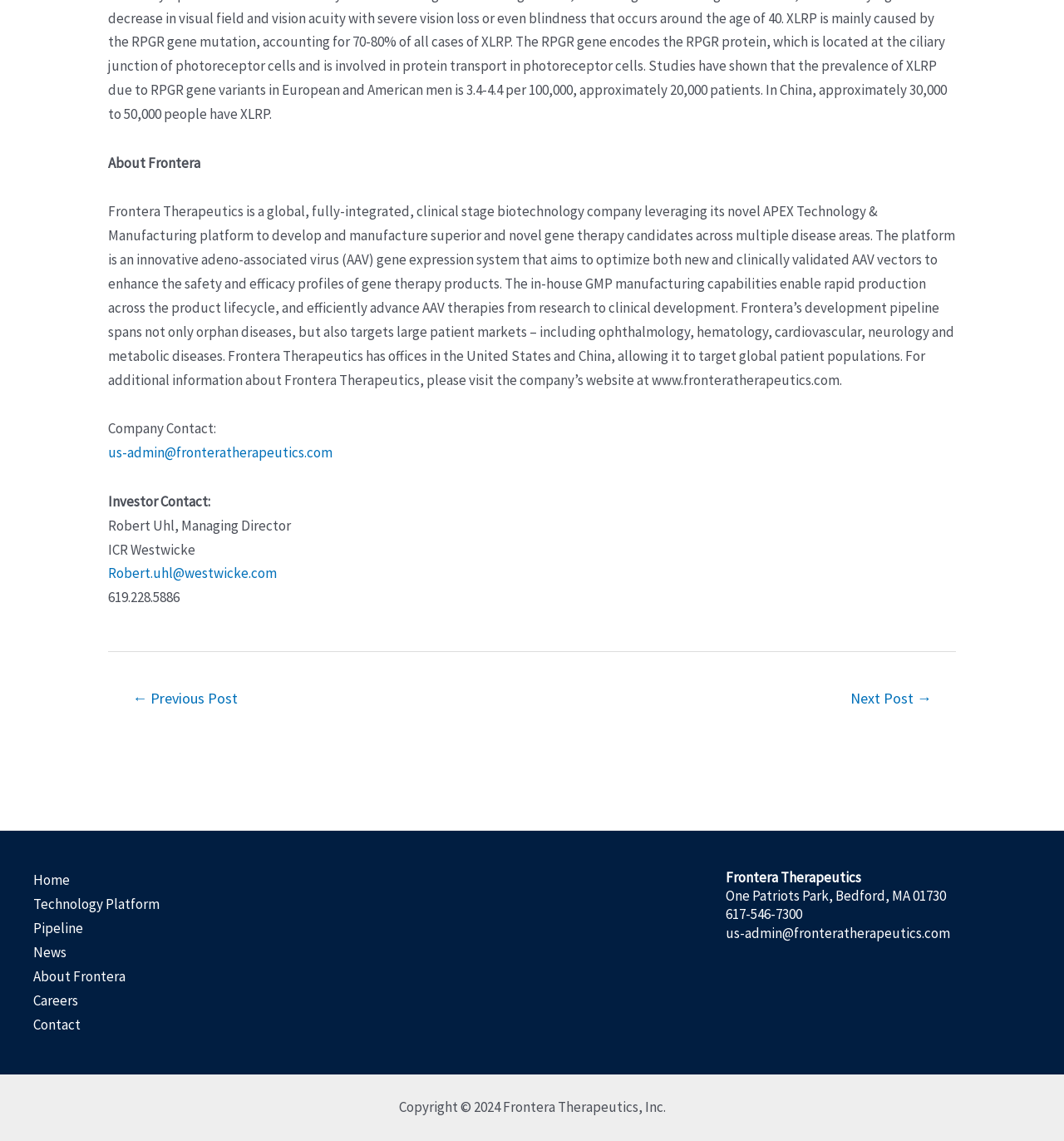Select the bounding box coordinates of the element I need to click to carry out the following instruction: "Click on the 'Posts' navigation".

[0.102, 0.571, 0.898, 0.655]